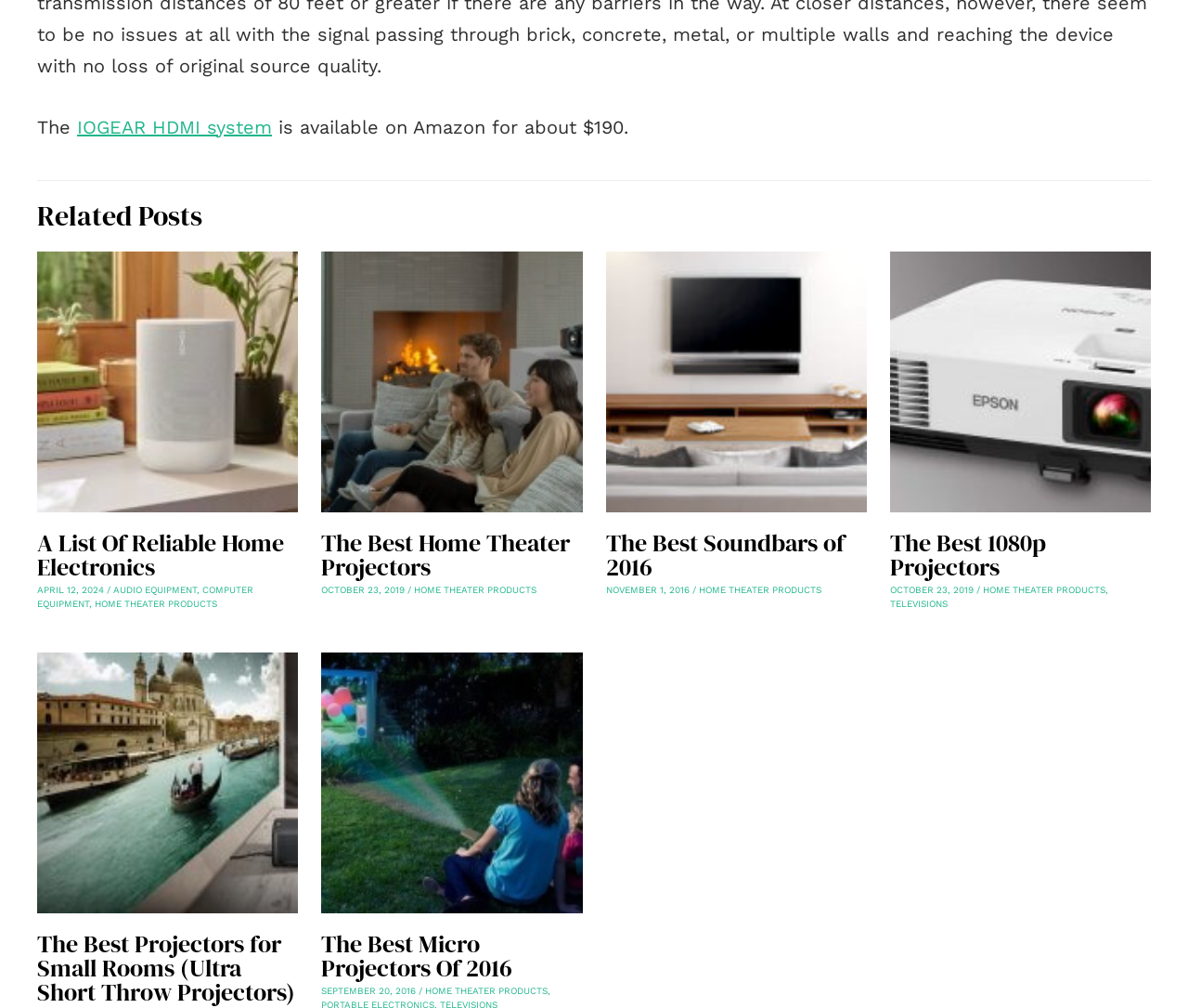Based on the visual content of the image, answer the question thoroughly: What is the category of the article 'The Best Home Theater Projectors'?

The category of the article 'The Best Home Theater Projectors' can be found below the heading, which is separated by a slash, and it is 'HOME THEATER PRODUCTS'.